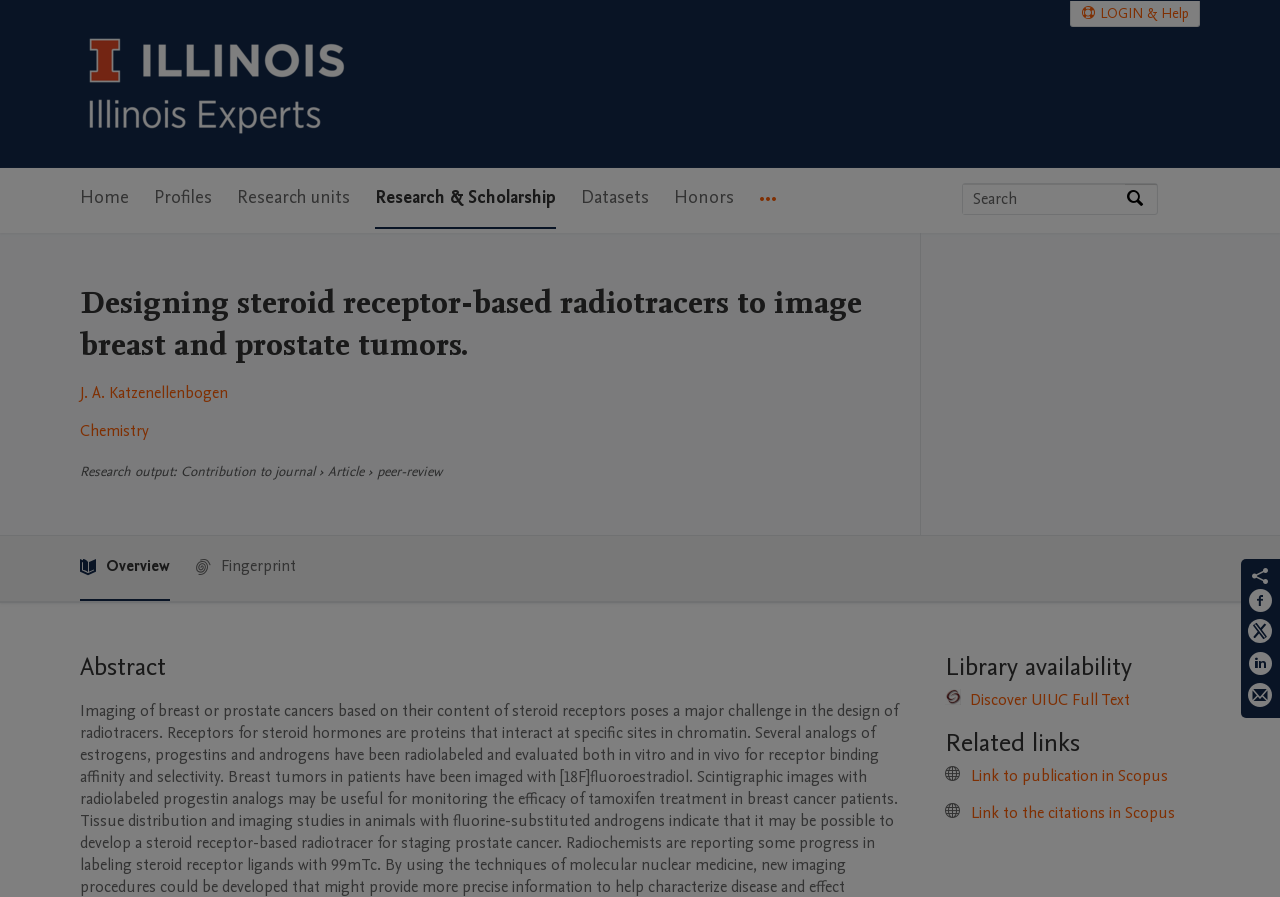What is the university's logo?
Can you give a detailed and elaborate answer to the question?

I found the university's logo by looking at the top-left corner of the webpage, where I saw a link with the text 'University of Illinois Urbana-Champaign Home University of Illinois Urbana-Champaign Logo' and an image with the same description.